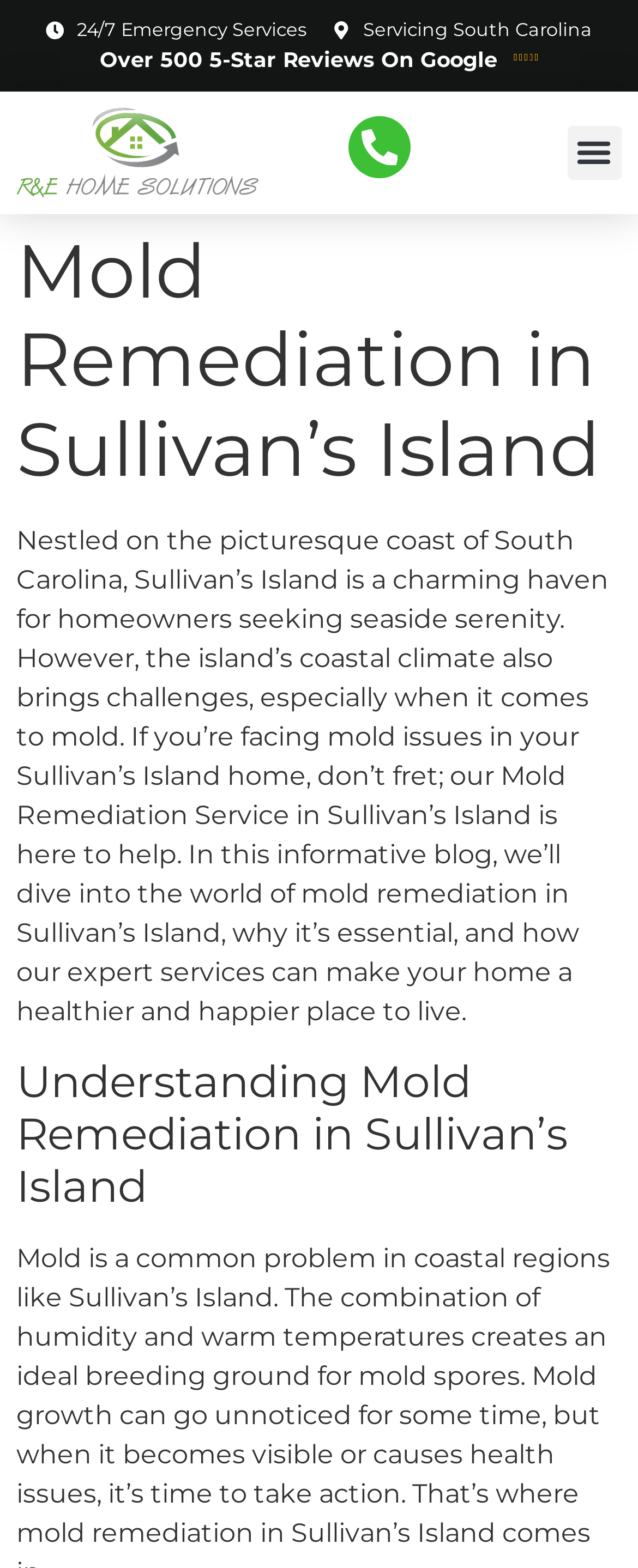Find the bounding box coordinates for the HTML element described as: "aria-label="CALL NOW (843) 412-8569"". The coordinates should consist of four float values between 0 and 1, i.e., [left, top, right, bottom].

[0.546, 0.074, 0.644, 0.114]